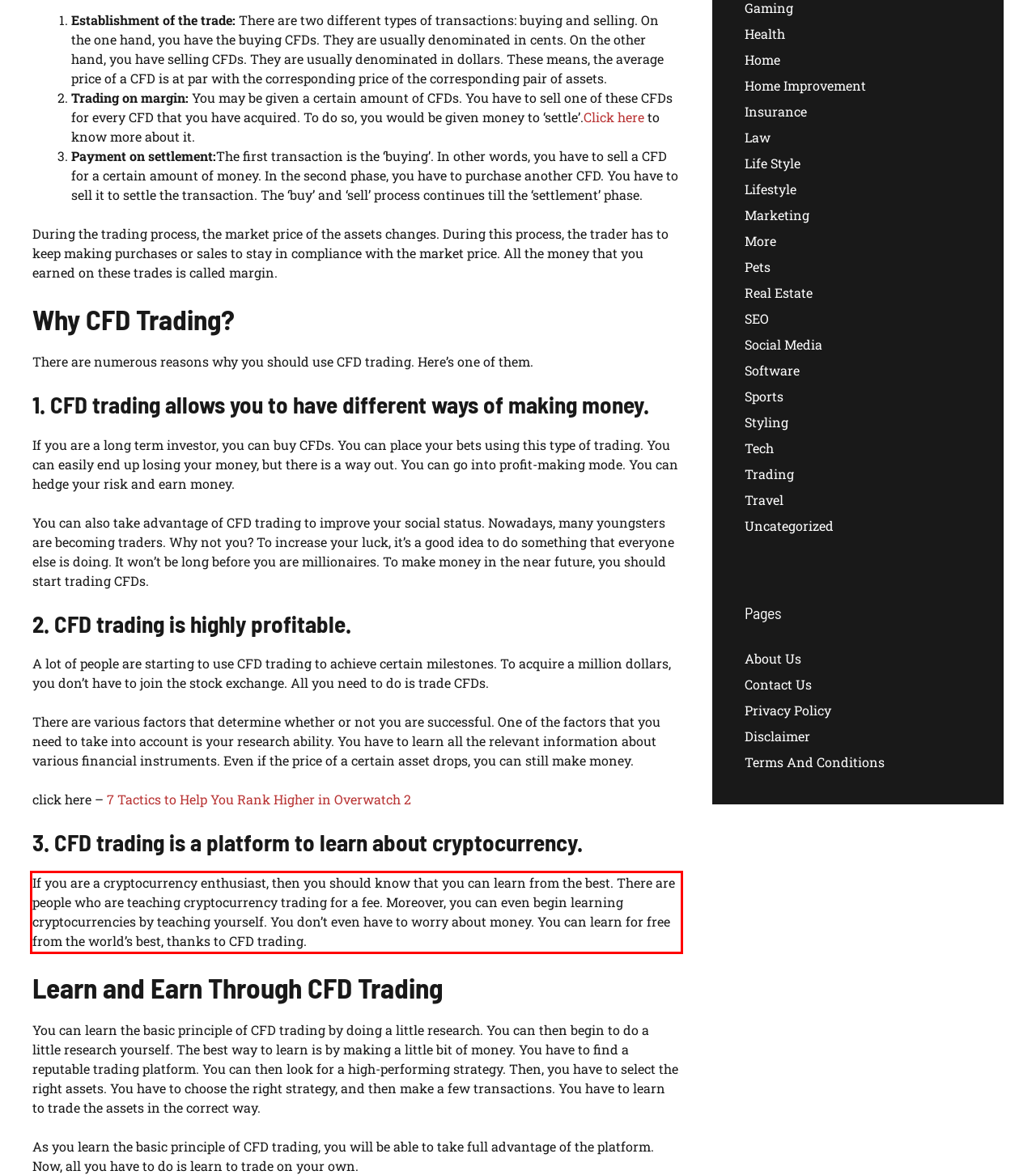Using the webpage screenshot, recognize and capture the text within the red bounding box.

If you are a cryptocurrency enthusiast, then you should know that you can learn from the best. There are people who are teaching cryptocurrency trading for a fee. Moreover, you can even begin learning cryptocurrencies by teaching yourself. You don’t even have to worry about money. You can learn for free from the world’s best, thanks to CFD trading.